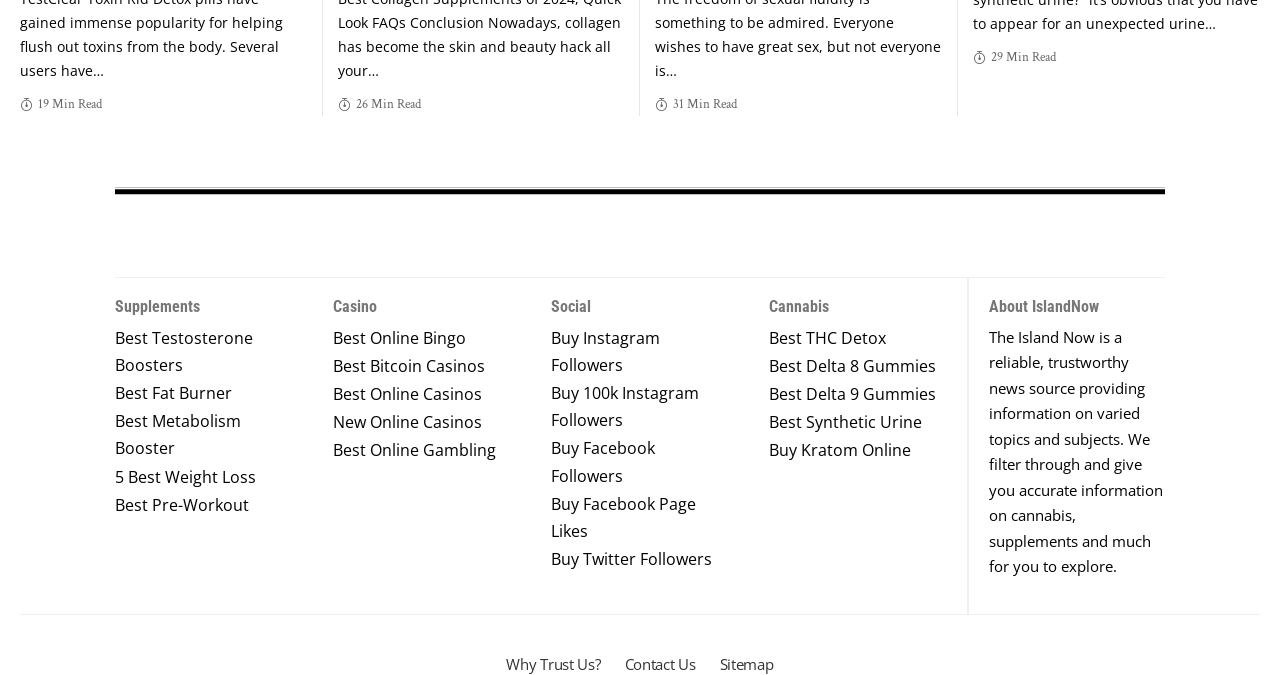Locate the bounding box coordinates of the area you need to click to fulfill this instruction: 'Learn about Best THC Detox'. The coordinates must be in the form of four float numbers ranging from 0 to 1: [left, top, right, bottom].

[0.601, 0.481, 0.74, 0.529]